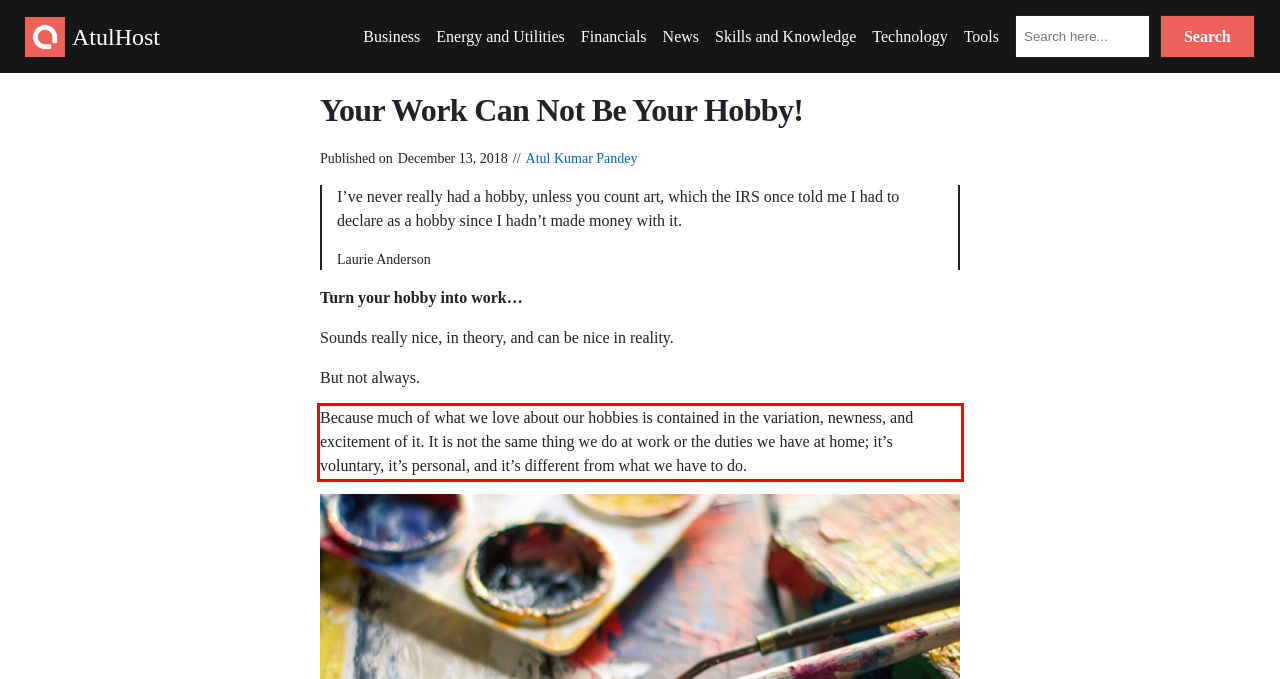Analyze the screenshot of the webpage that features a red bounding box and recognize the text content enclosed within this red bounding box.

Because much of what we love about our hobbies is contained in the variation, newness, and excitement of it. It is not the same thing we do at work or the duties we have at home; it’s voluntary, it’s personal, and it’s different from what we have to do.